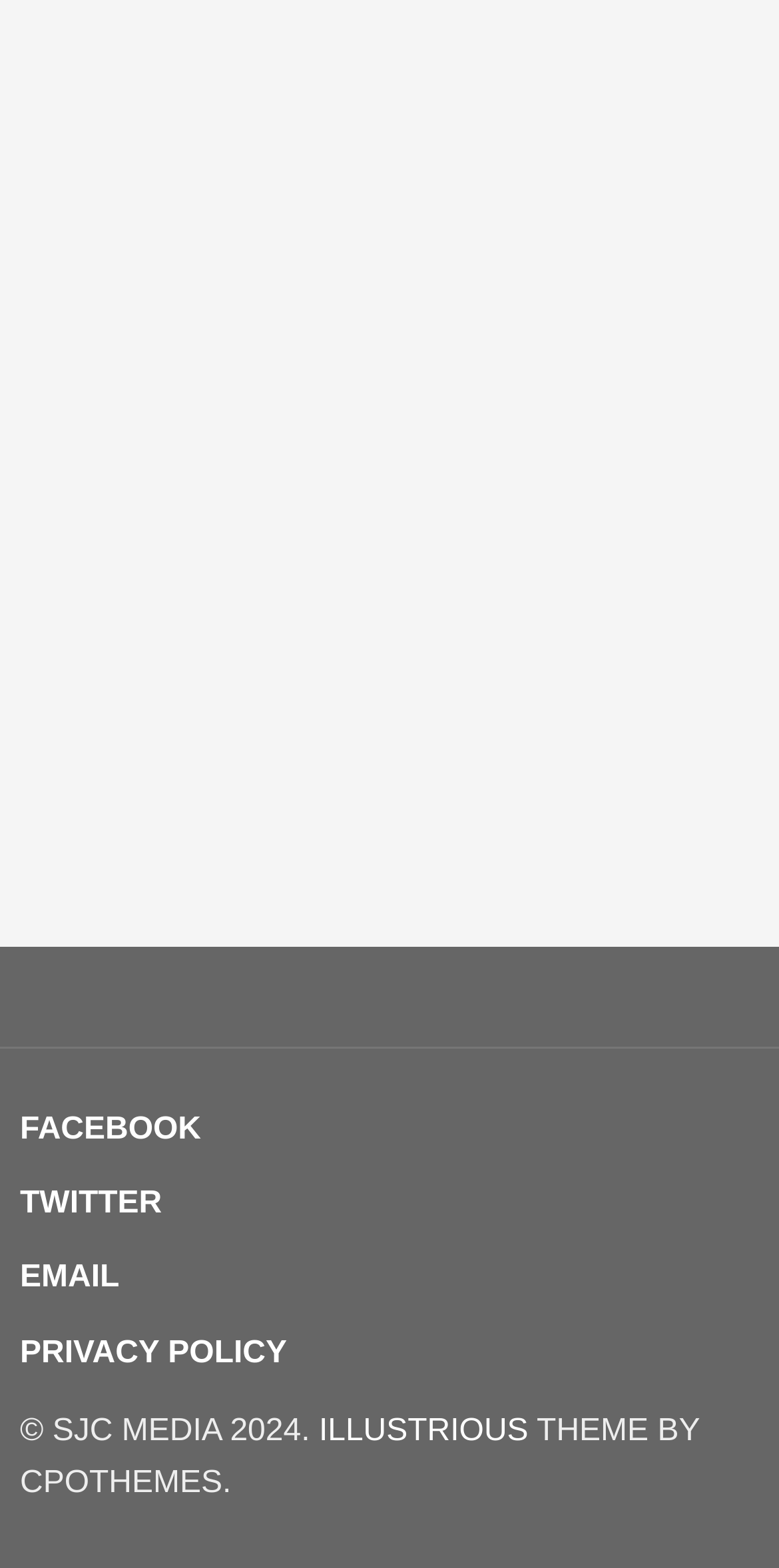Using the element description Privacy Policy, predict the bounding box coordinates for the UI element. Provide the coordinates in (top-left x, top-left y, bottom-right x, bottom-right y) format with values ranging from 0 to 1.

[0.026, 0.849, 0.949, 0.878]